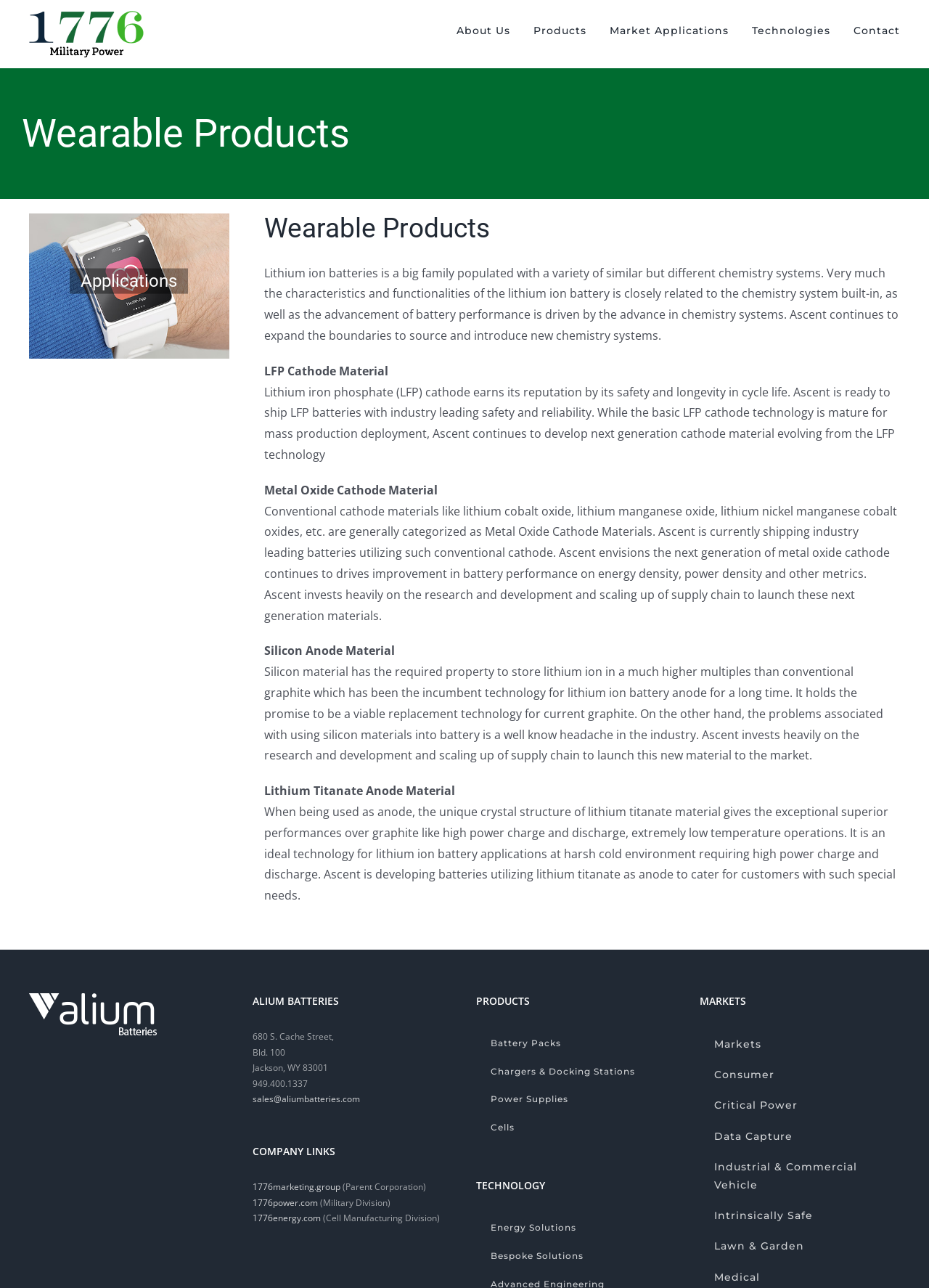Determine the bounding box coordinates of the clickable region to execute the instruction: "View 'Battery Packs' products". The coordinates should be four float numbers between 0 and 1, denoted as [left, top, right, bottom].

[0.512, 0.799, 0.727, 0.821]